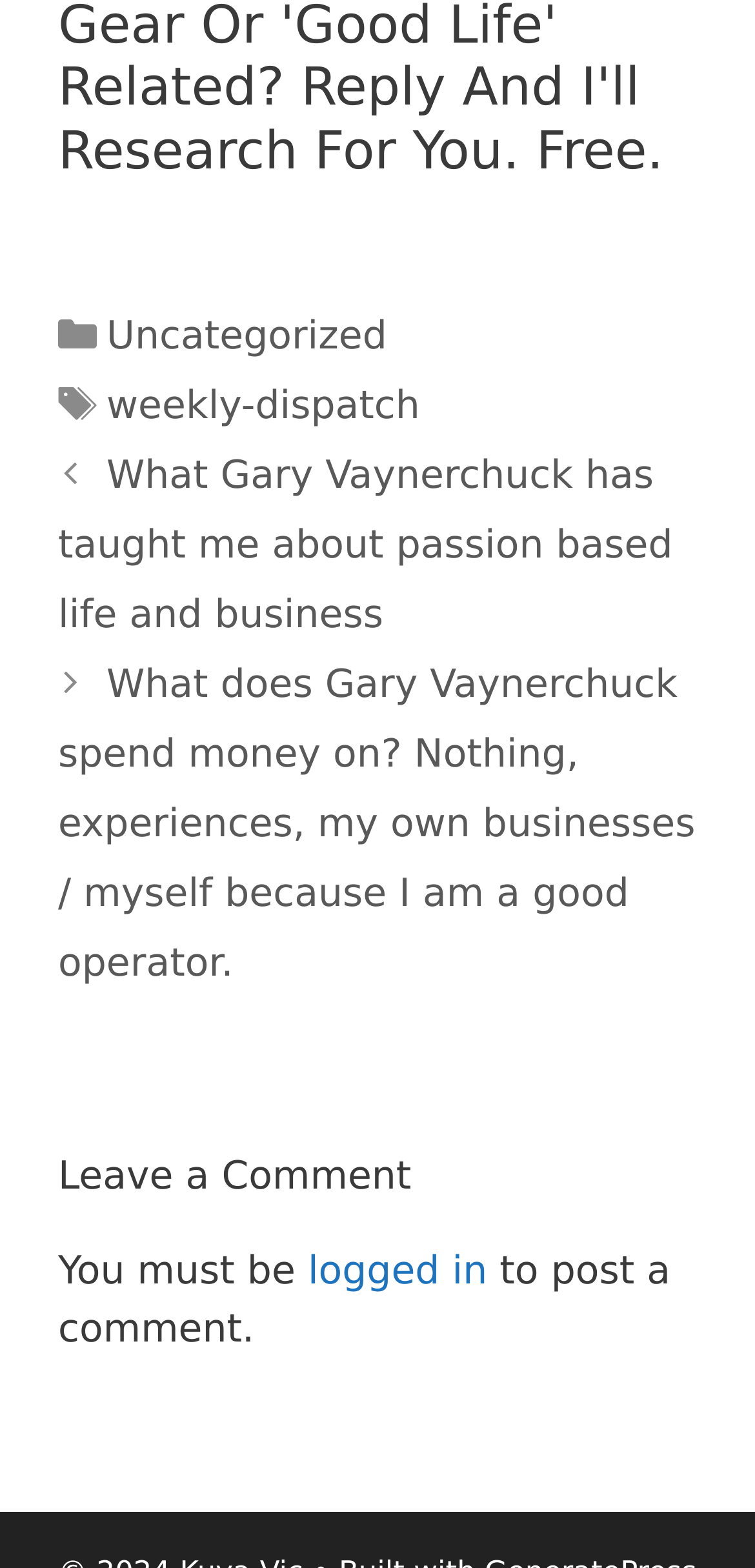Provide a brief response to the question below using a single word or phrase: 
What is the purpose of the 'Leave a Comment' section?

To post a comment